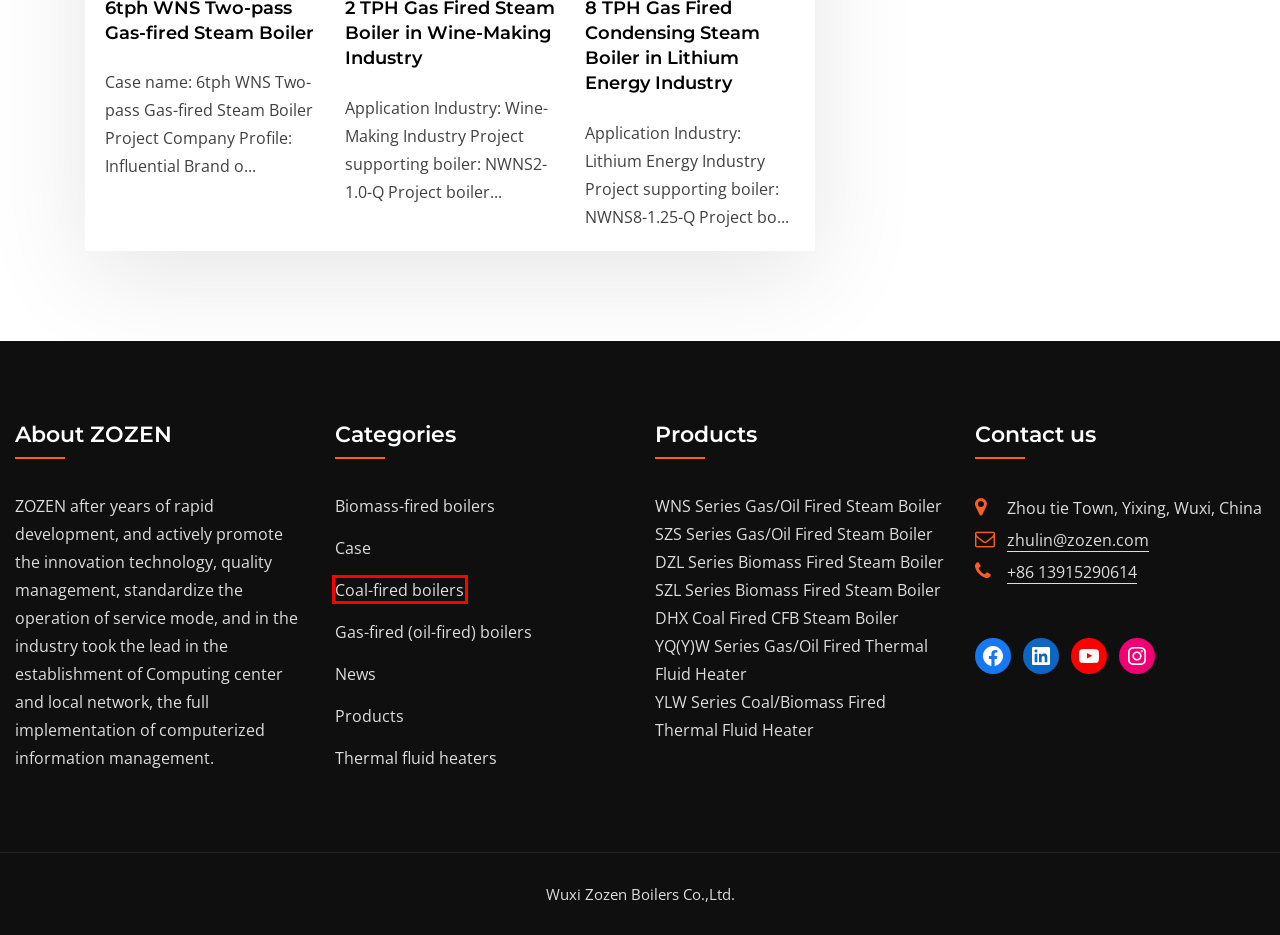A screenshot of a webpage is given, marked with a red bounding box around a UI element. Please select the most appropriate webpage description that fits the new page after clicking the highlighted element. Here are the candidates:
A. YQ(Y)W Series Gas/Oil Fired Thermal Fluid Heater - Boilers Manufacturer
B. SZL Series Biomass Fired Steam Boiler - High Quality Boilers For Sale
C. SZS Series Gas/Oil Fired Steam Boiler - High Quality Boilers For Sale
D. DHX Coal Fired CFB Steam Boiler - High Quality Boilers For Sale
E. Thermal fluid heaters Archives - High Quality Boilers For Sale
F. YLW Series Biomass Fired Thermal Fluid Heater - High Quality Boilers For Sale
G. WNS Series Gas/Oil Fired Steam Boiler - High Quality Boilers For Sale
H. Coal-fired boilers Archives - High Quality Boilers For Sale

H